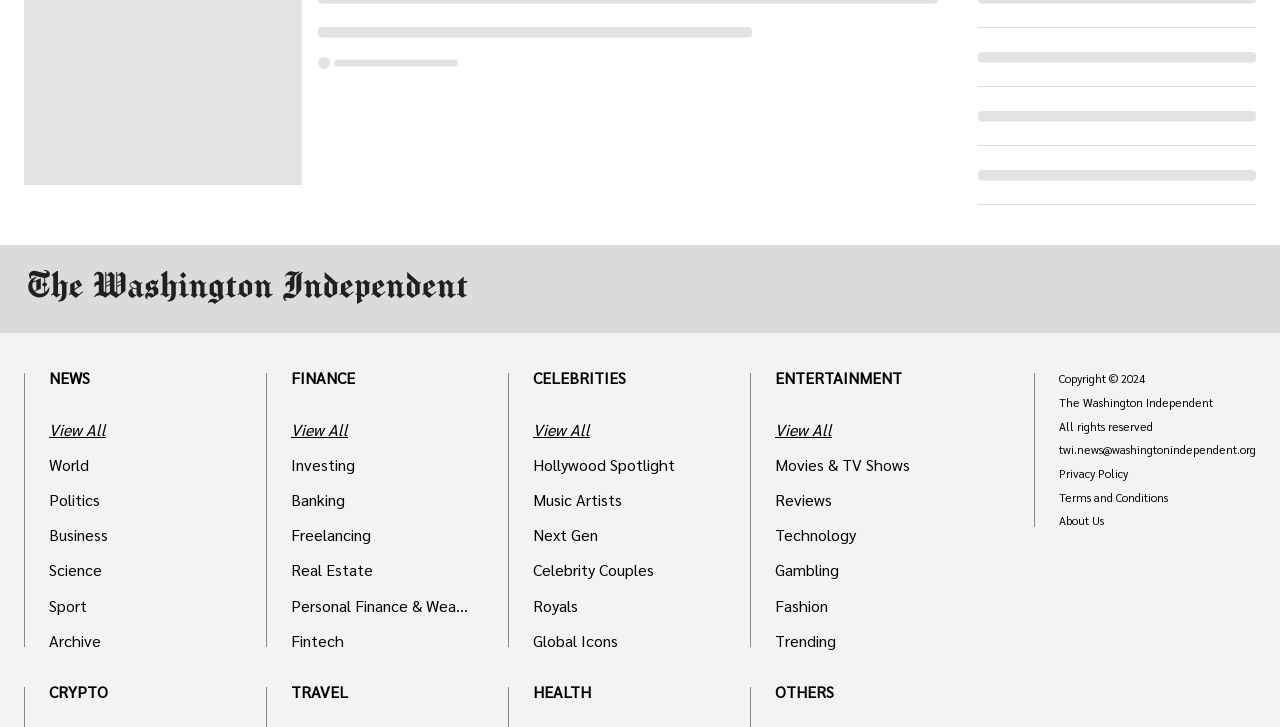Provide the bounding box coordinates of the HTML element this sentence describes: "Movies & TV Shows". The bounding box coordinates consist of four float numbers between 0 and 1, i.e., [left, top, right, bottom].

[0.605, 0.632, 0.744, 0.648]